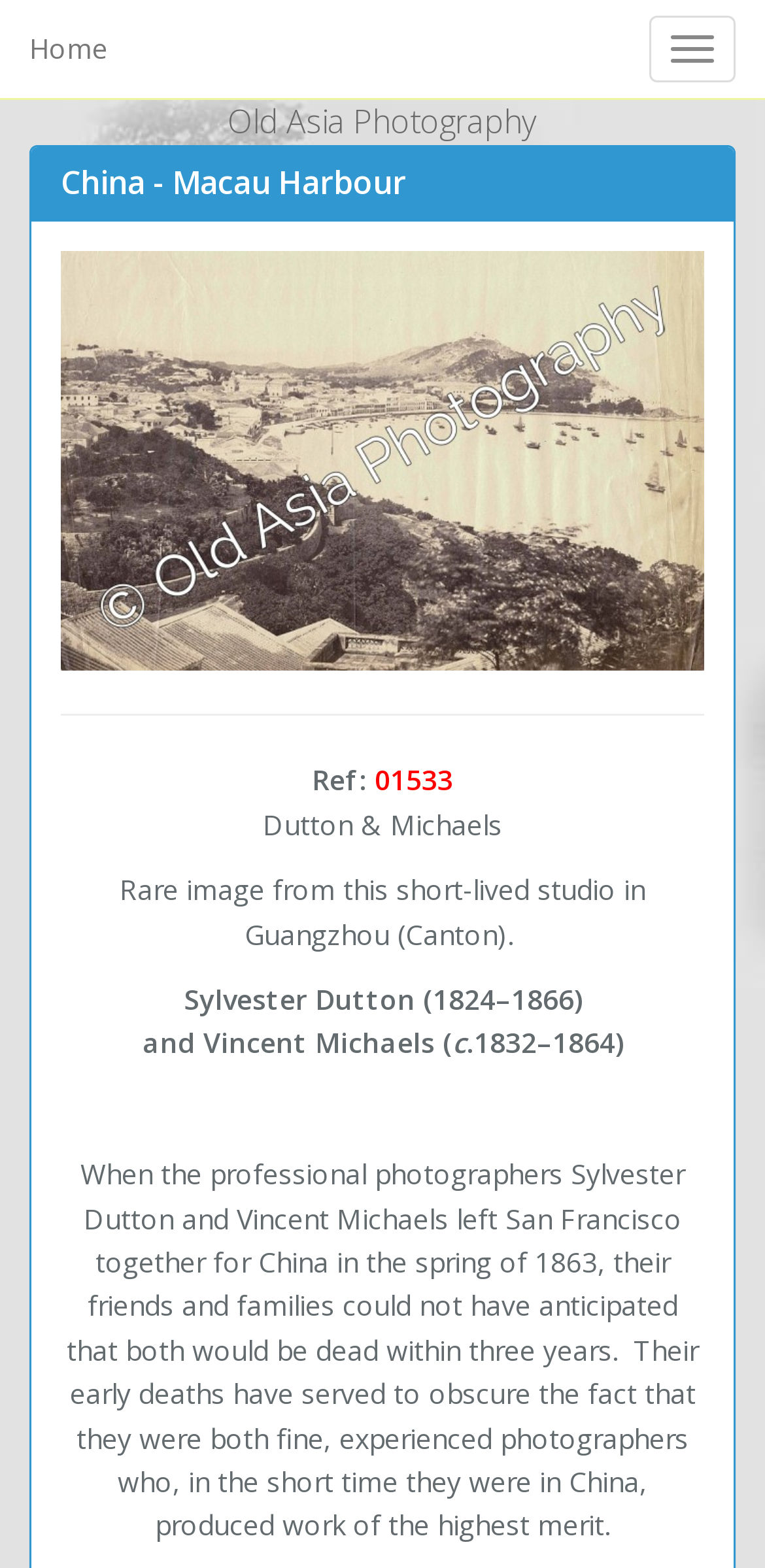Please provide a comprehensive response to the question below by analyzing the image: 
What is the condition of the image?

The webpage describes the condition of the image as 'Some creasing & small holes at edges, otherwise very good condition', which suggests that the overall condition of the image is very good.